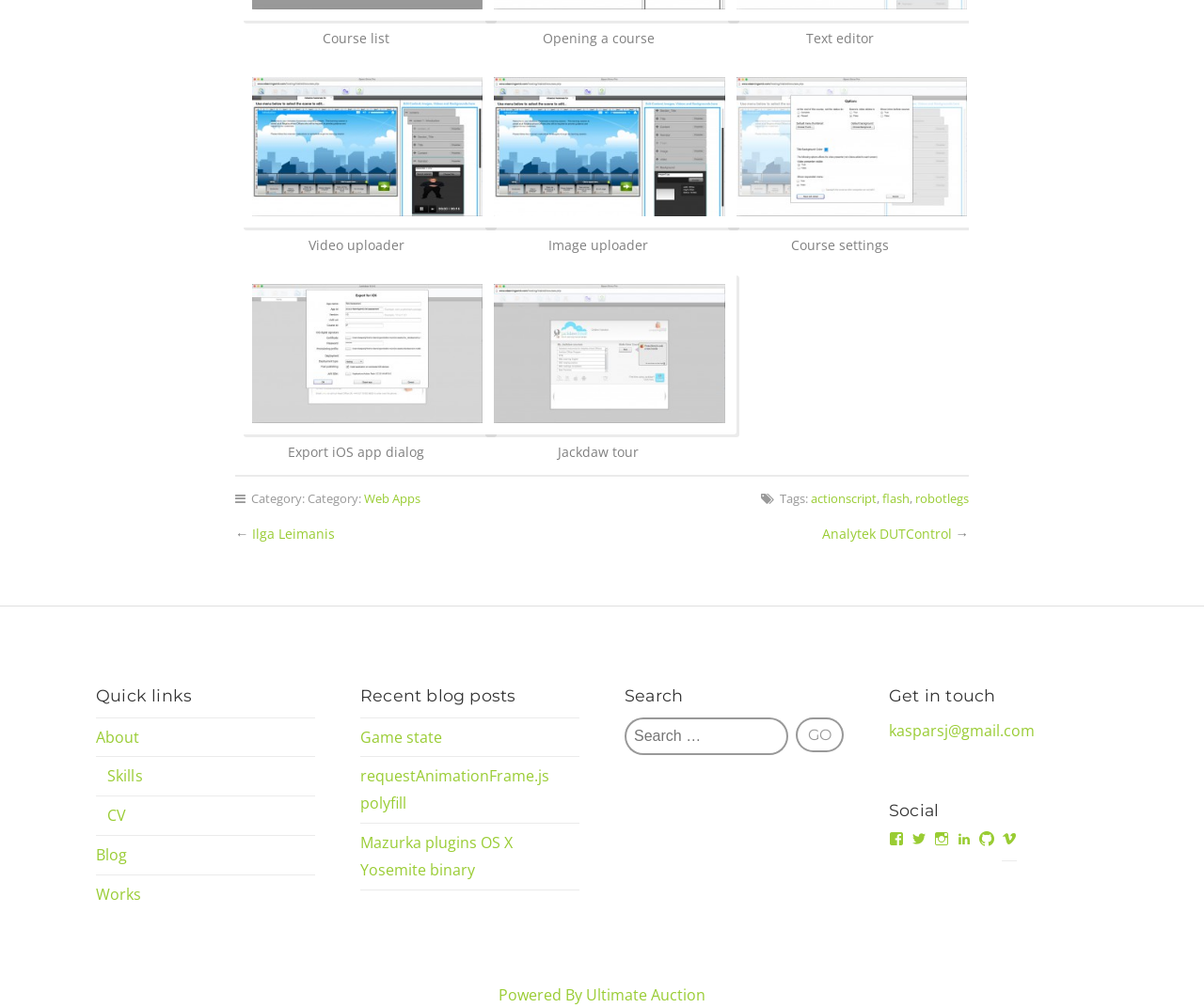Given the element description aria-describedby="gallery-1-1297", identify the bounding box coordinates for the UI element on the webpage screenshot. The format should be (top-left x, top-left y, bottom-right x, bottom-right y), with values between 0 and 1.

[0.401, 0.27, 0.593, 0.431]